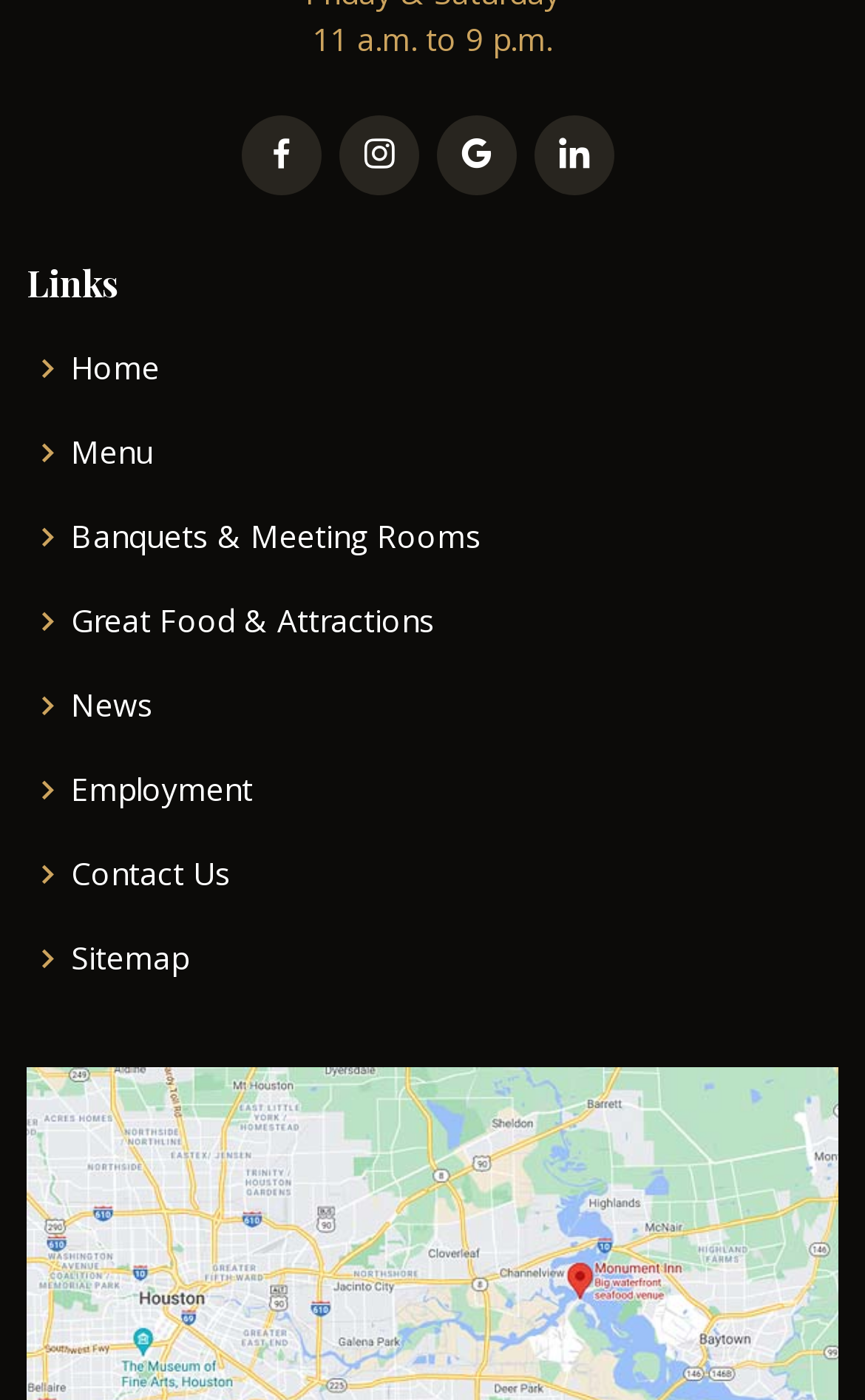Answer the question below with a single word or a brief phrase: 
What are the operating hours?

11 a.m. to 9 p.m.